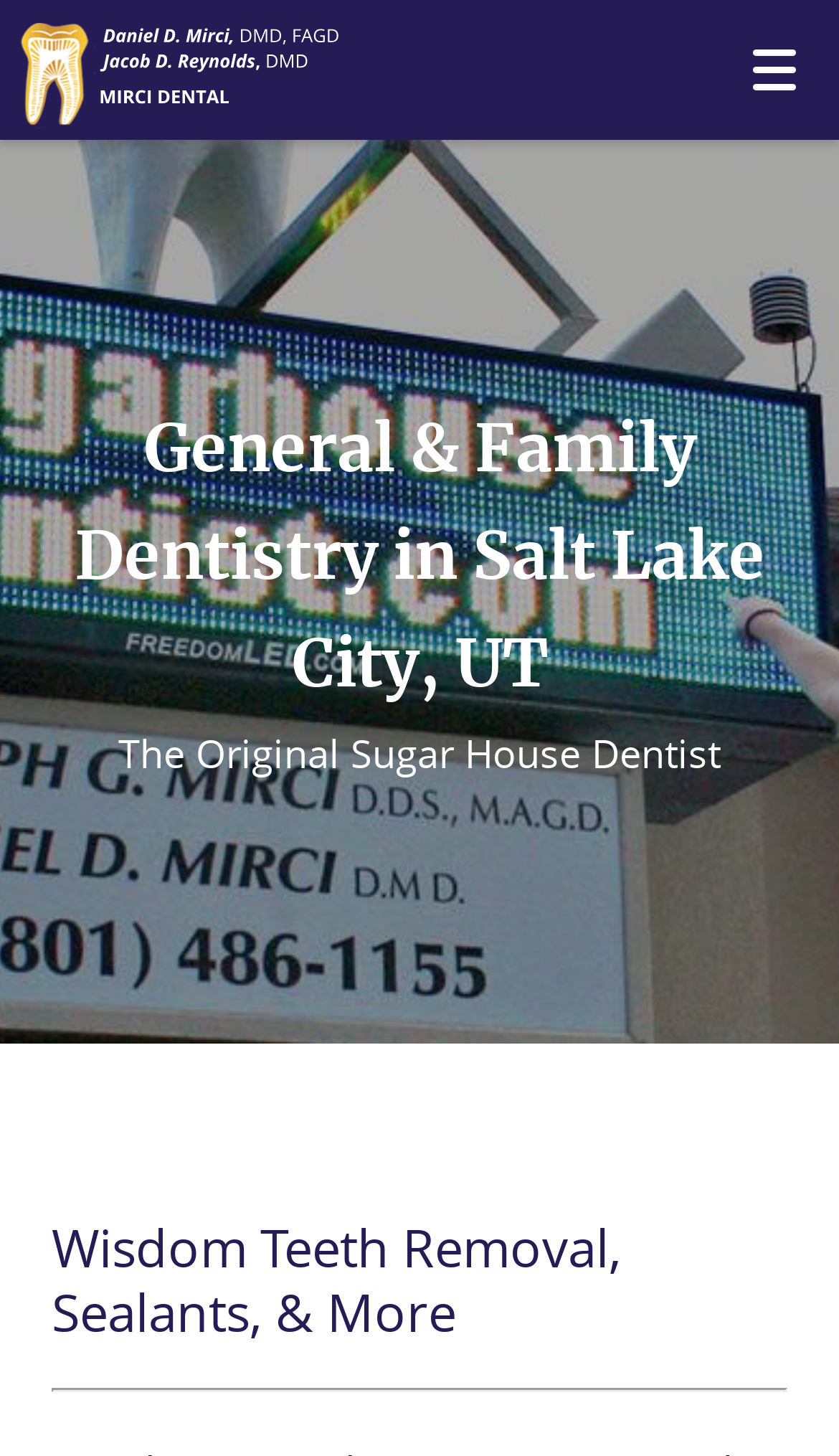Find the bounding box coordinates of the element's region that should be clicked in order to follow the given instruction: "Click the logo". The coordinates should consist of four float numbers between 0 and 1, i.e., [left, top, right, bottom].

[0.0, 0.0, 0.44, 0.096]